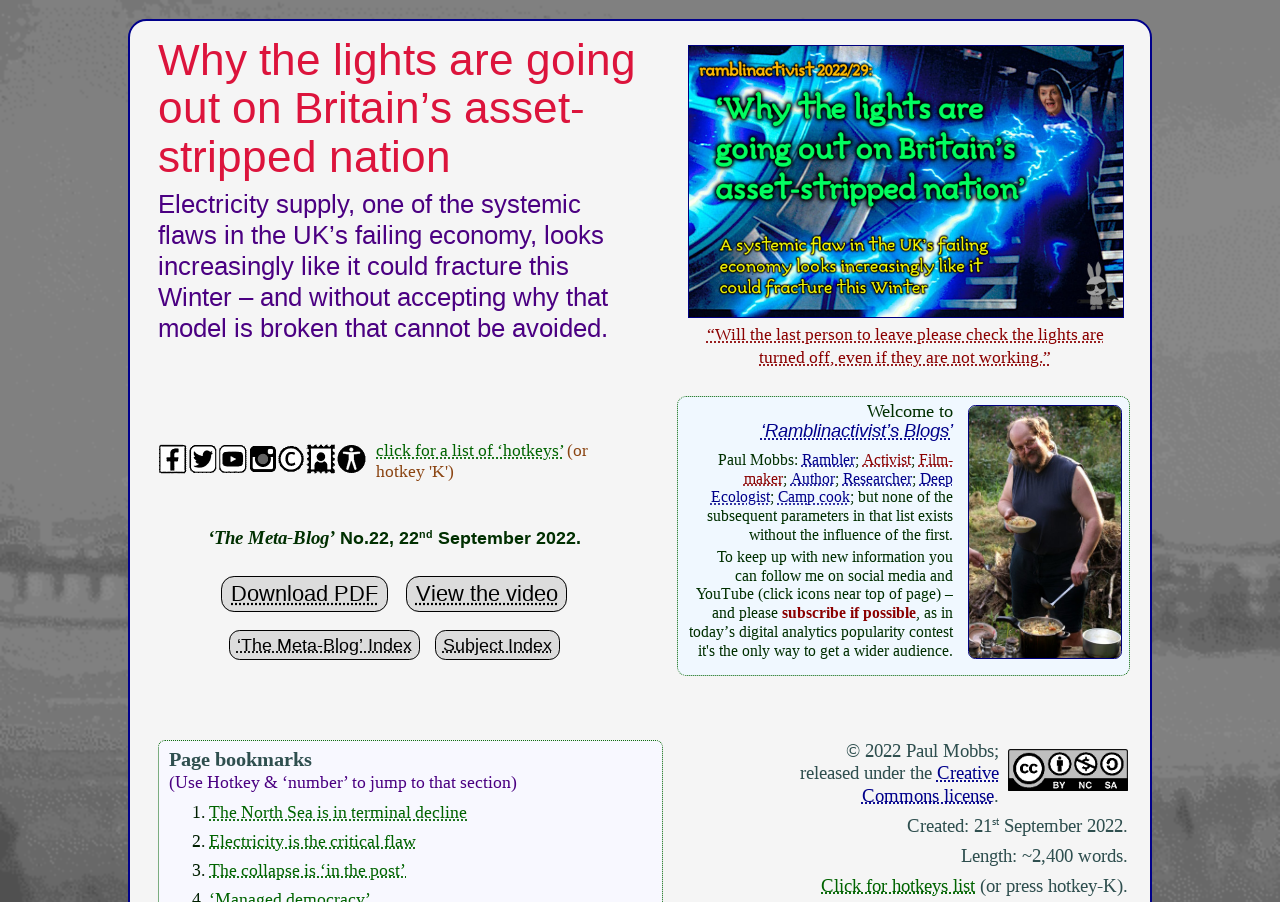Show me the bounding box coordinates of the clickable region to achieve the task as per the instruction: "Jump to the section 'The North Sea is in terminal decline'".

[0.163, 0.889, 0.365, 0.912]